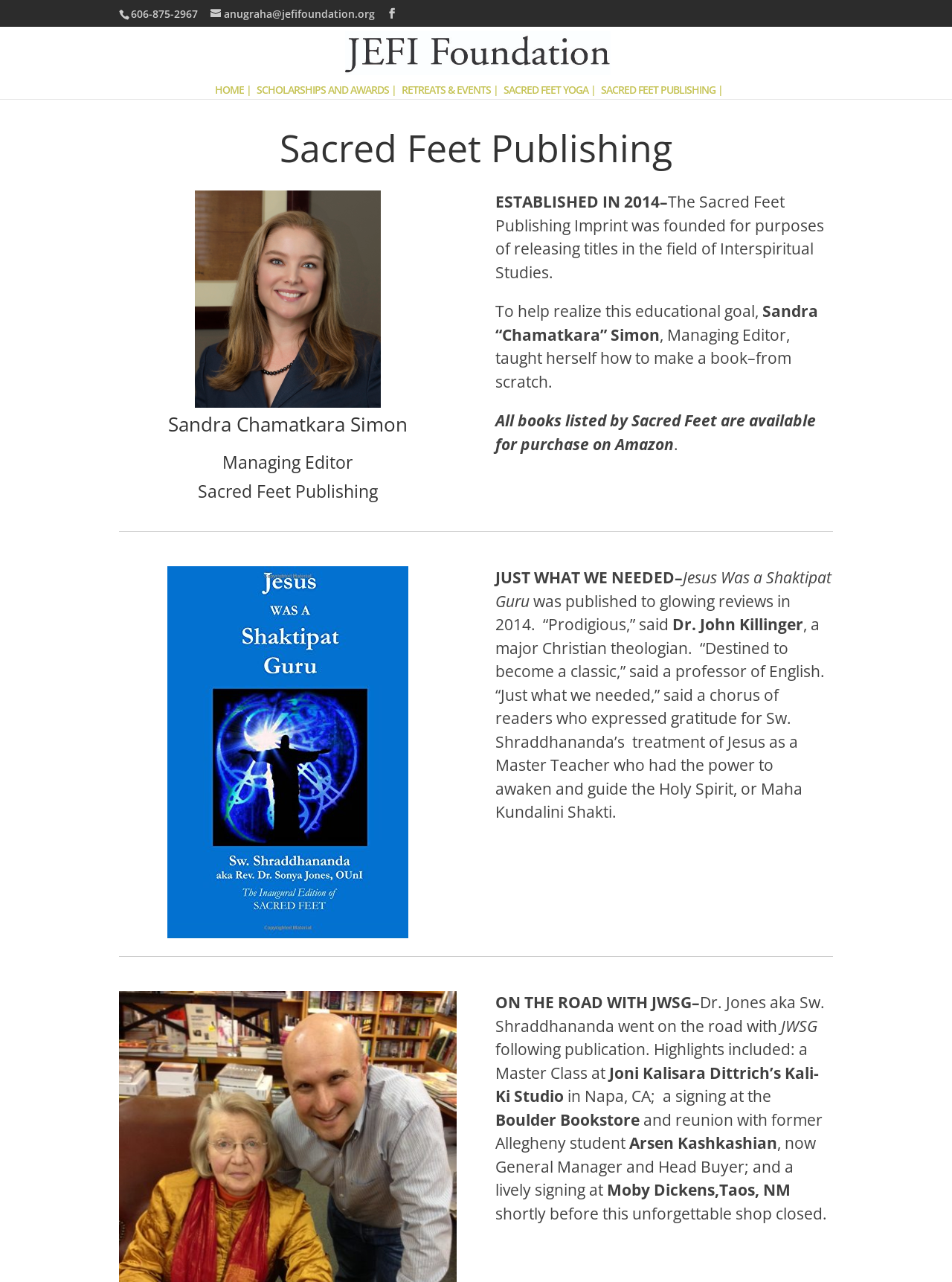Where did Dr. Jones aka Sw. Shraddhananda go for a signing event?
Please ensure your answer to the question is detailed and covers all necessary aspects.

I found the location of the signing event by looking at the section that describes Dr. Jones' book tour, where I saw a static text element with the location 'Boulder Bookstore'.